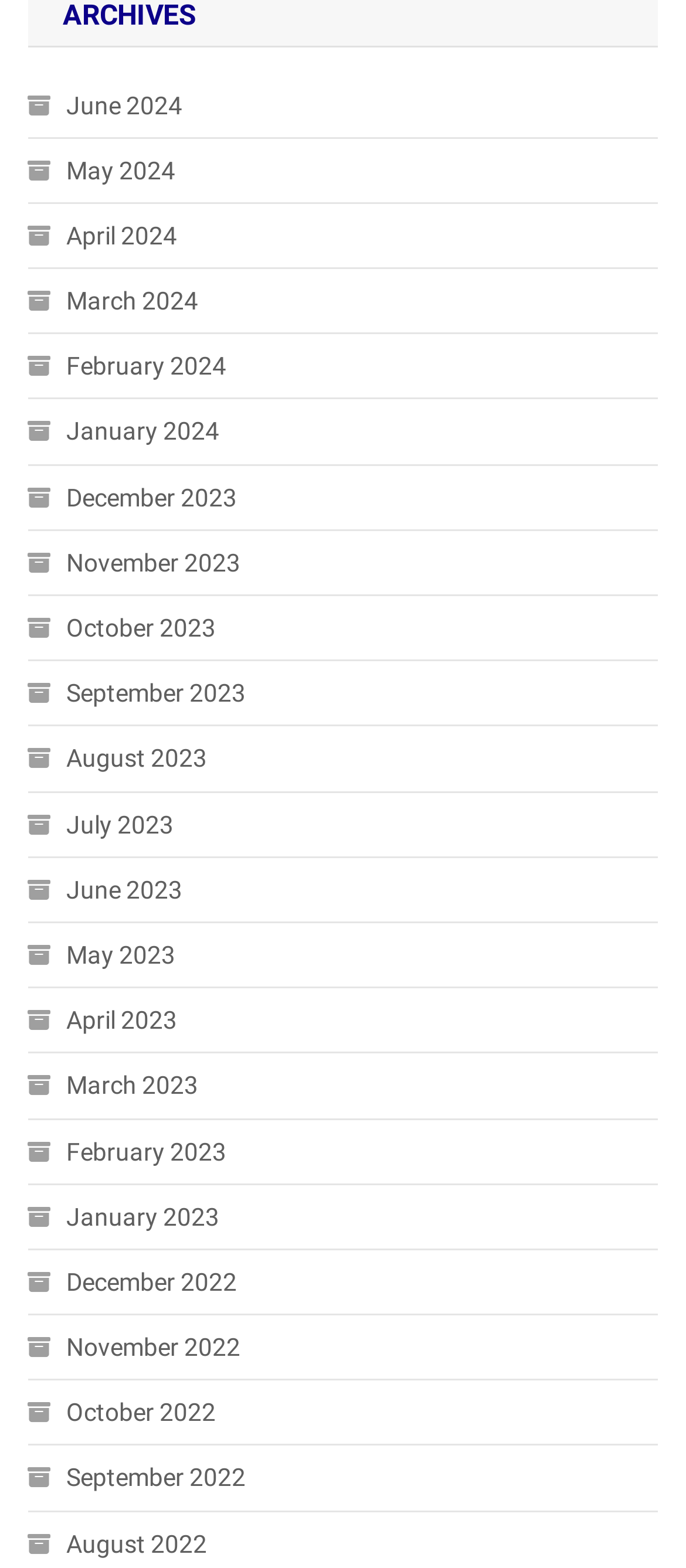Determine the bounding box coordinates for the UI element described. Format the coordinates as (top-left x, top-left y, bottom-right x, bottom-right y) and ensure all values are between 0 and 1. Element description: July 2023

[0.04, 0.511, 0.253, 0.54]